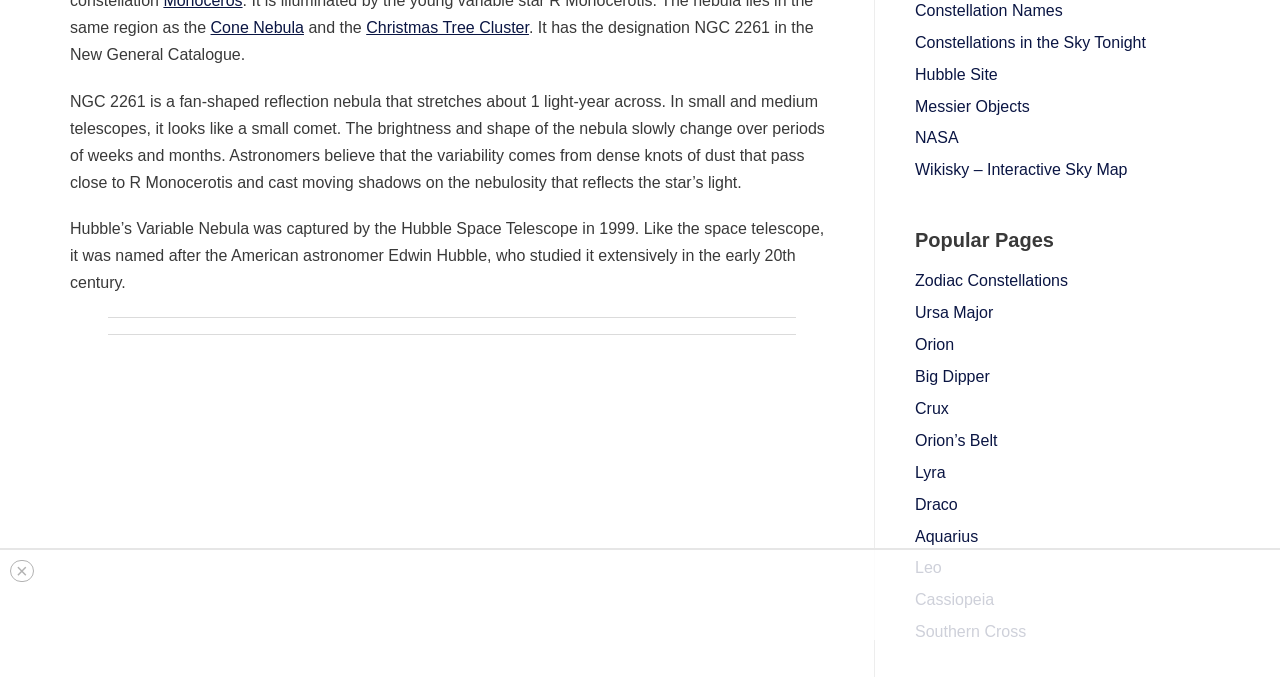Identify and provide the bounding box for the element described by: "NASA".

[0.715, 0.191, 0.749, 0.216]